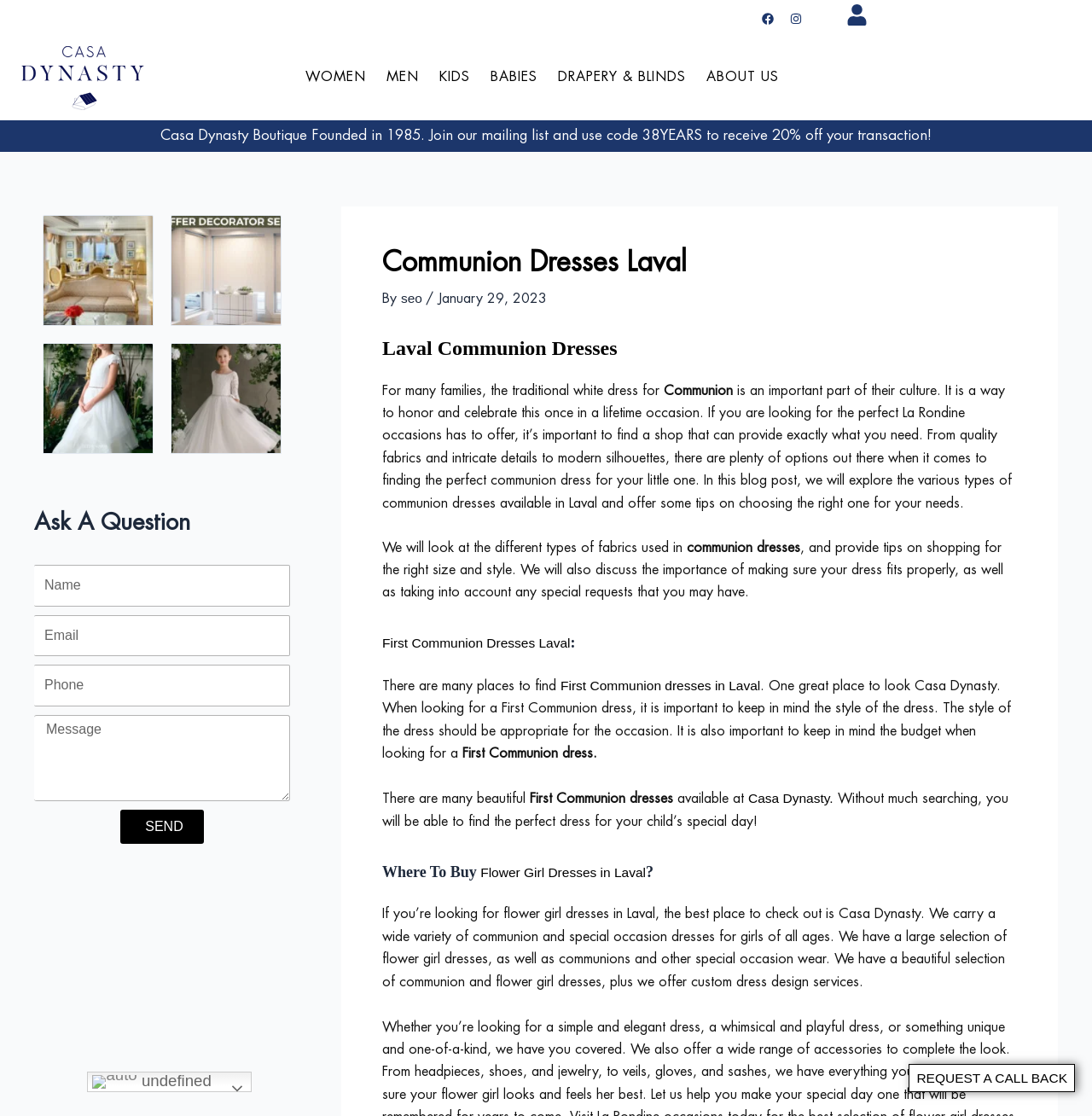What service does Casa Dynasty offer besides selling dresses?
Please give a detailed and elaborate explanation in response to the question.

According to the webpage content, Casa Dynasty not only sells dresses but also offers custom dress design services, as mentioned in the text 'We have a beautiful selection of communion and flower girl dresses, plus we offer custom dress design services.'